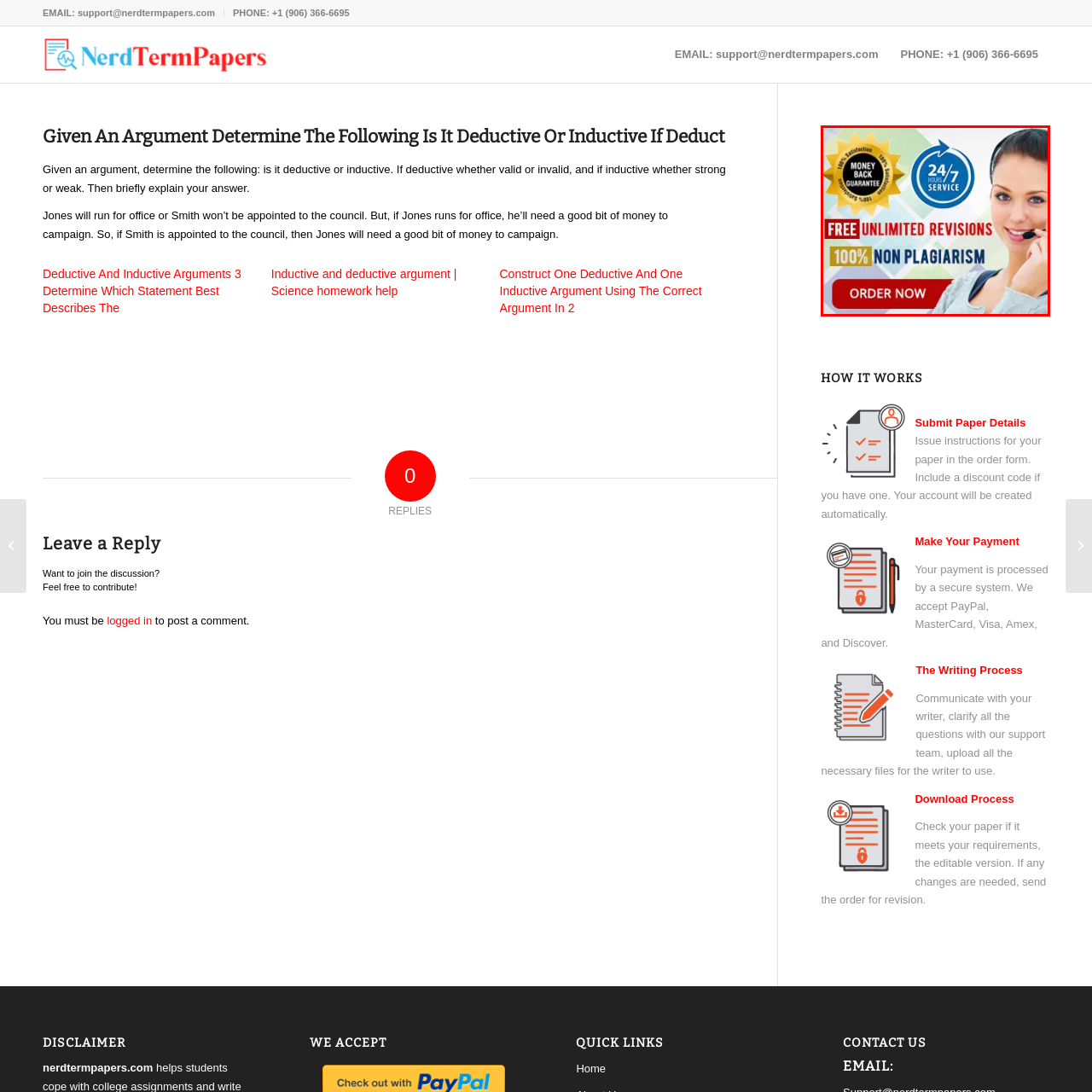Look closely at the section within the red border and give a one-word or brief phrase response to this question: 
What is the purpose of the 'ORDER NOW' call to action?

To engage with the service